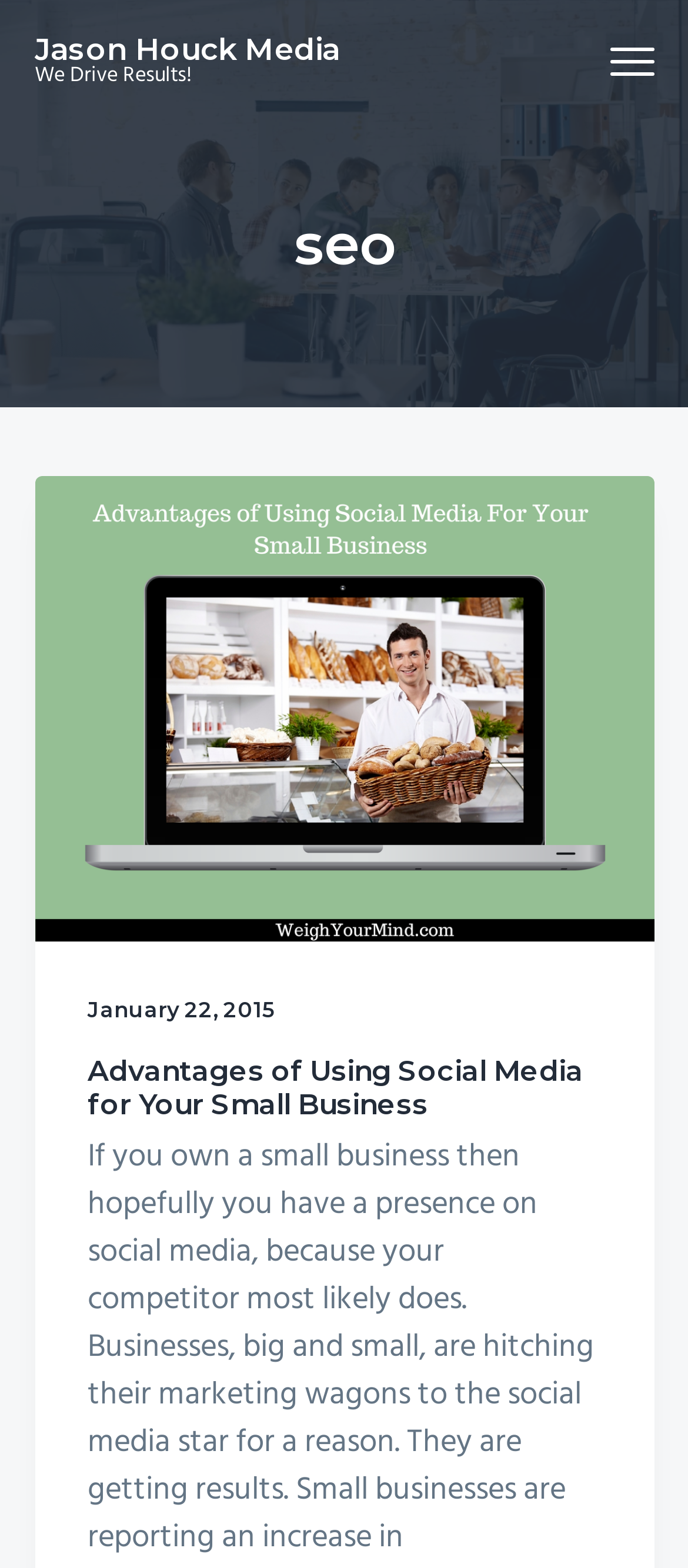Utilize the details in the image to thoroughly answer the following question: What is the name of the media company?

The name of the media company can be found in the top-left corner of the webpage, where it says 'Jason Houck Media' in a prominent font.